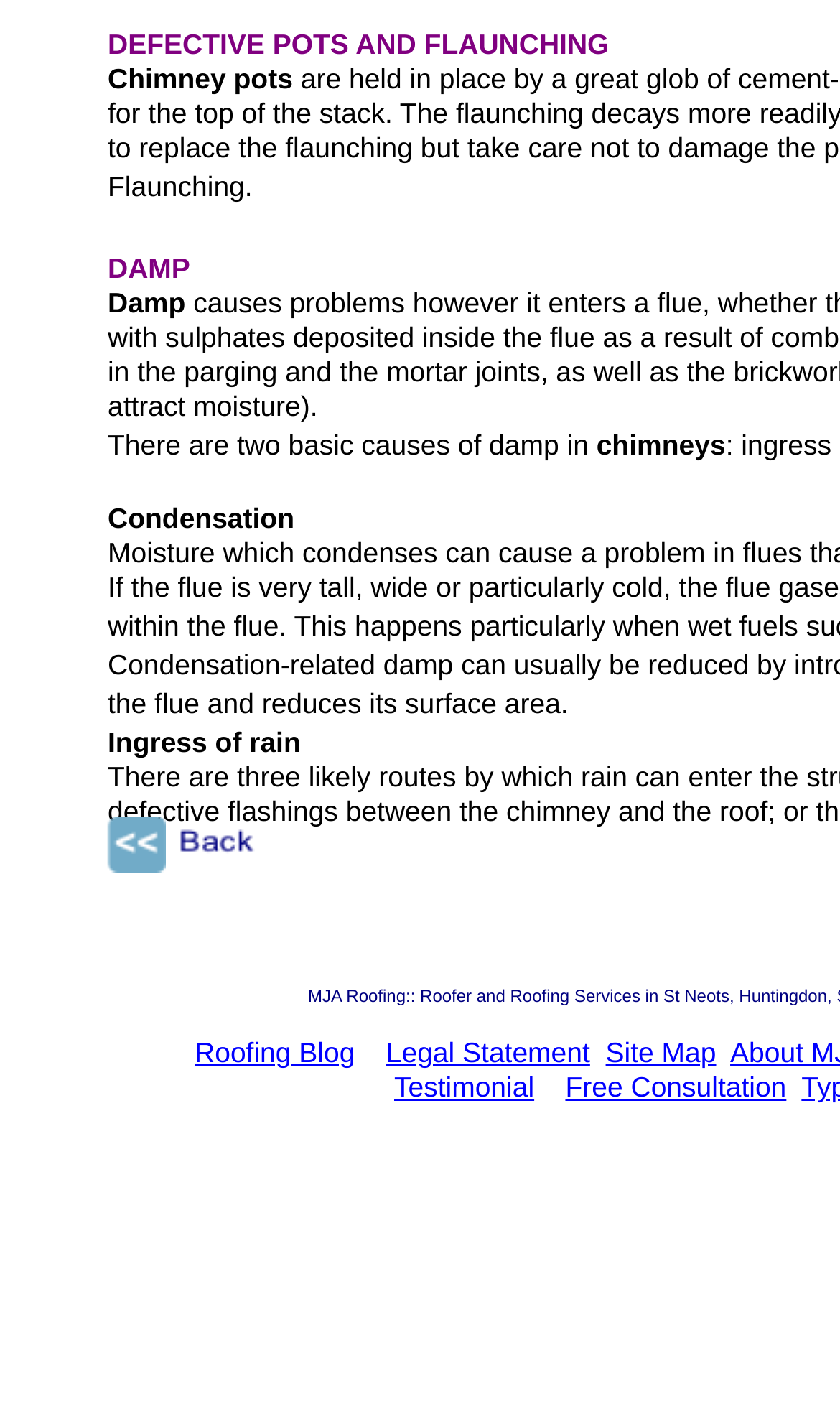Based on the element description, predict the bounding box coordinates (top-left x, top-left y, bottom-right x, bottom-right y) for the UI element in the screenshot: Roofing Blog

[0.232, 0.735, 0.423, 0.758]